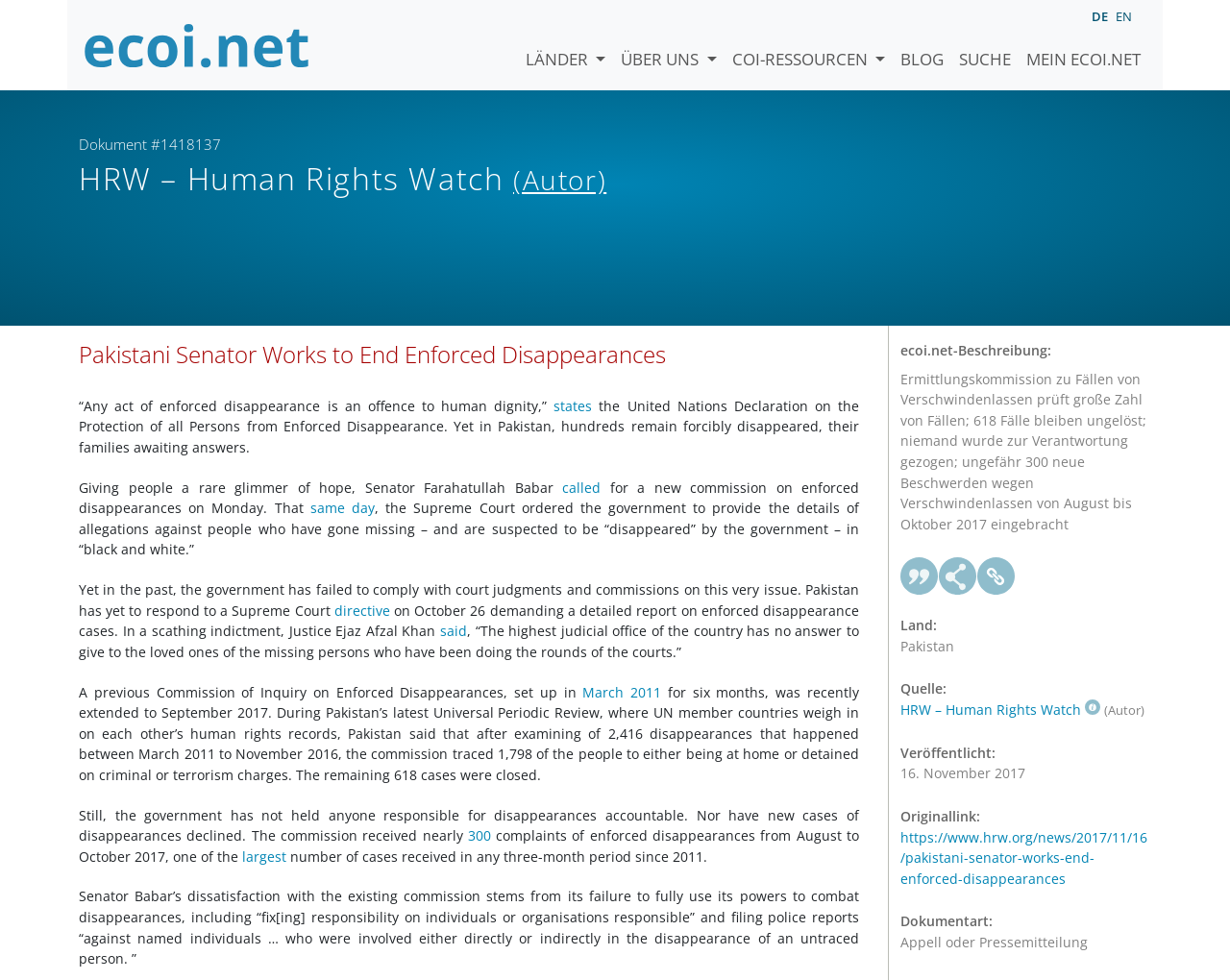Look at the image and write a detailed answer to the question: 
Who is the senator mentioned in the article?

The article mentions that Senator Farahatullah Babar called for a new commission on enforced disappearances on Monday, and that he is dissatisfied with the existing commission's failure to fully use its powers to combat disappearances.